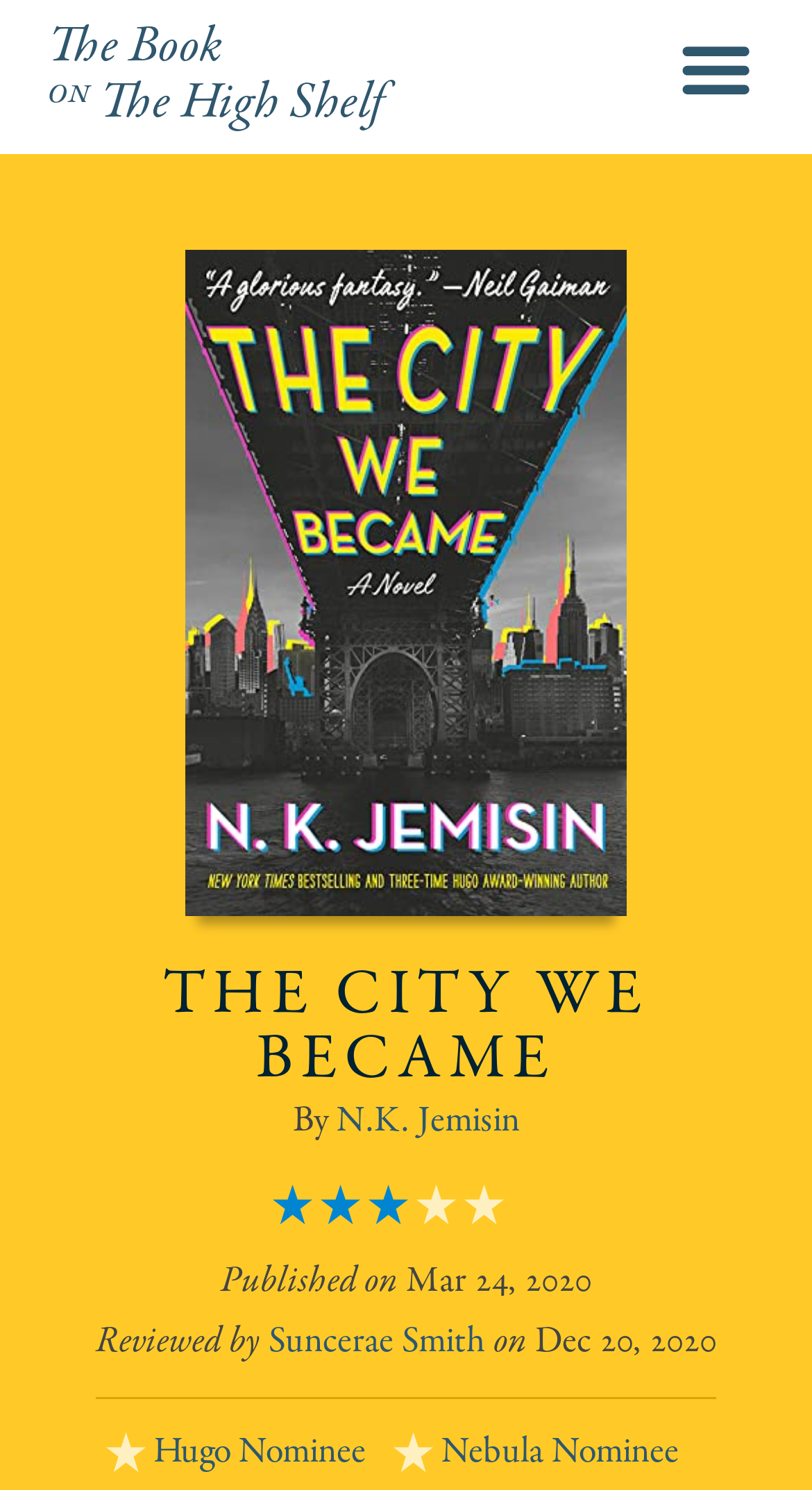Give an in-depth explanation of the webpage layout and content.

This webpage appears to be about a book titled "The City We Became" by N.K. Jemisin. At the top of the page, there is a link to "The Book on The High Shelf" and a menu heading. Below the menu, there is a large image that spans most of the width of the page, with the title "THE CITY WE BECAME" in a prominent heading.

To the right of the title, there is a link to the author's name, N.K. Jemisin. Below the title, there are five small images arranged horizontally, possibly representing different aspects of the book. 

Further down, there is a section with two time stamps, one dated Mar 24, 2020, and the other dated Dec 20, 2020. These may indicate publication or release dates. Below the time stamps, there are links to two names, Suncerae Smith and Hugo Nominee, and Nebula Nominee, which may be related to awards or nominations the book has received.

At the very bottom of the page, there are two small images, one on the left and one on the right, which may be decorative or represent some aspect of the book. Overall, the page appears to be a promotional or informational page about the book "The City We Became".